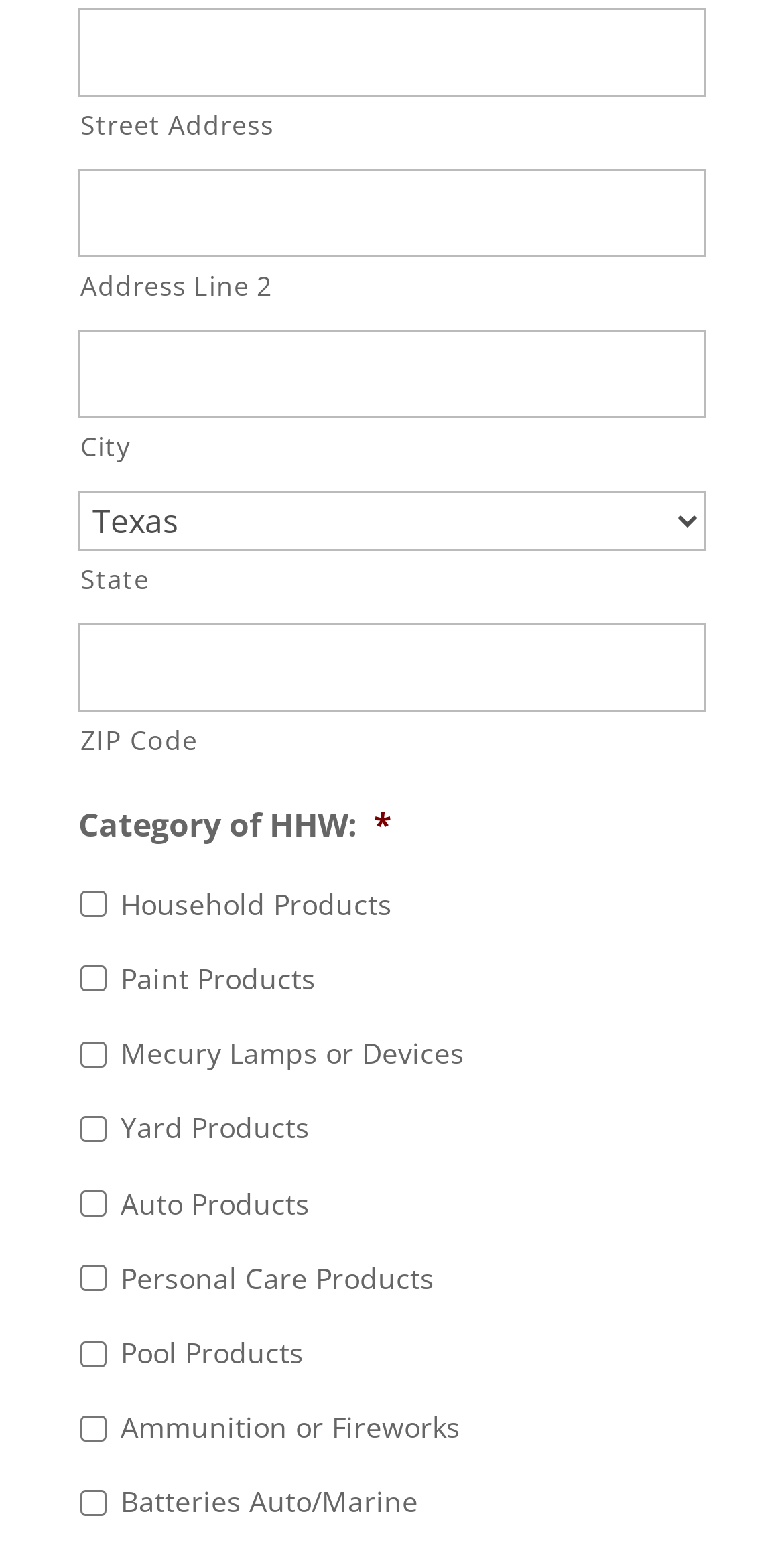Identify the bounding box coordinates of the clickable region necessary to fulfill the following instruction: "Explore Shopify careers". The bounding box coordinates should be four float numbers between 0 and 1, i.e., [left, top, right, bottom].

None